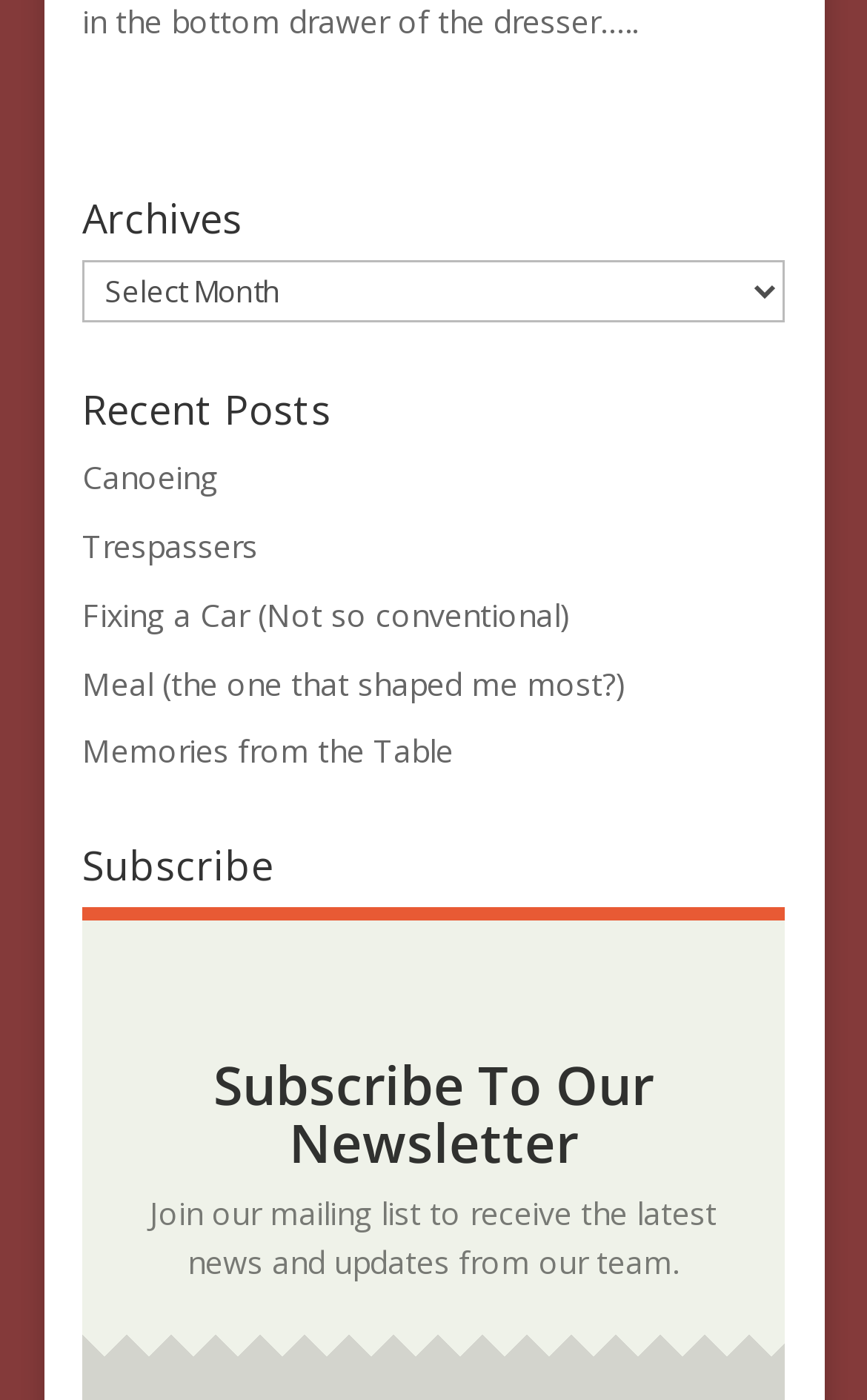Provide the bounding box coordinates for the specified HTML element described in this description: "Memories from the Table". The coordinates should be four float numbers ranging from 0 to 1, in the format [left, top, right, bottom].

[0.095, 0.521, 0.523, 0.552]